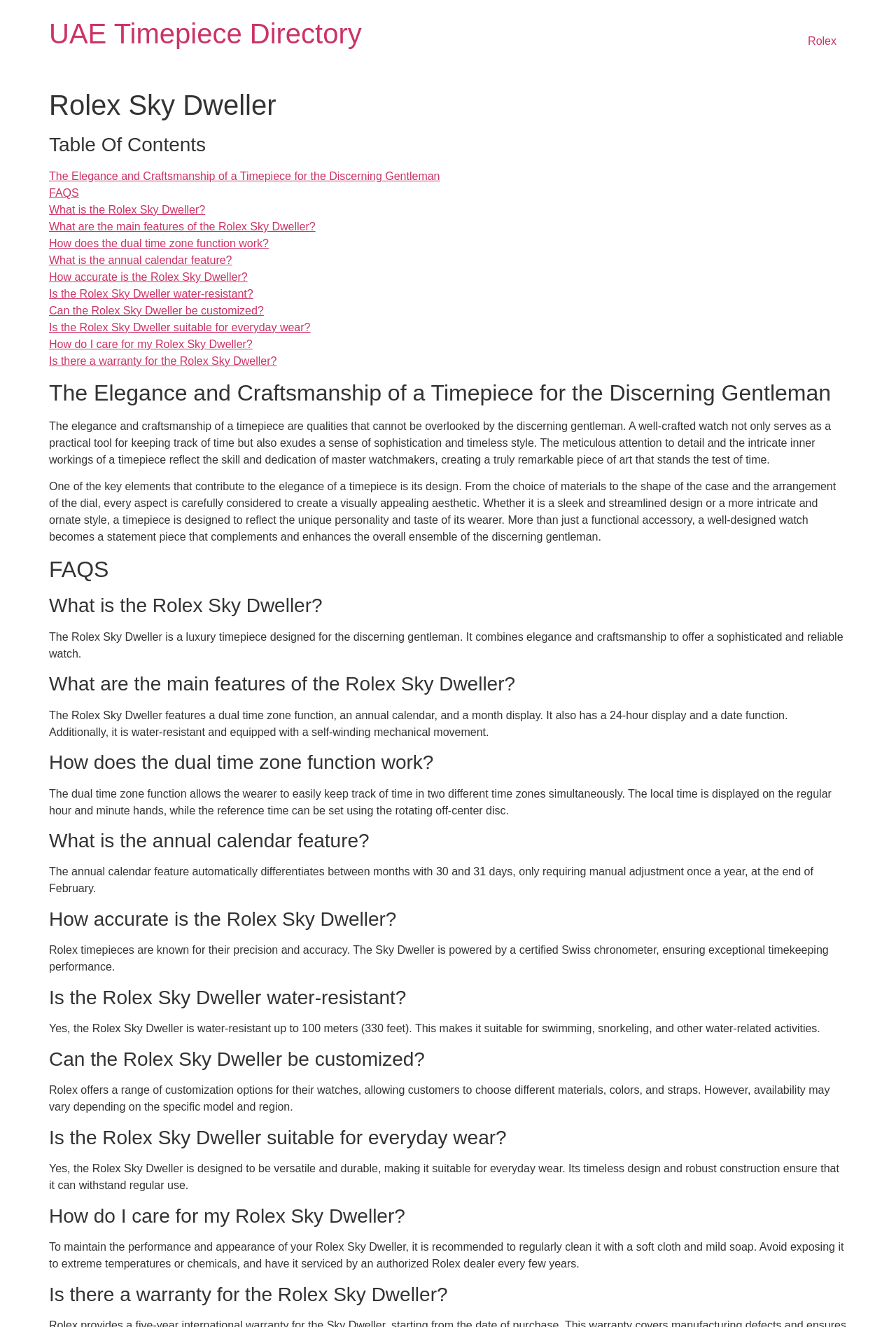Identify the bounding box for the element characterized by the following description: "UAE Timepiece Directory".

[0.055, 0.014, 0.404, 0.037]